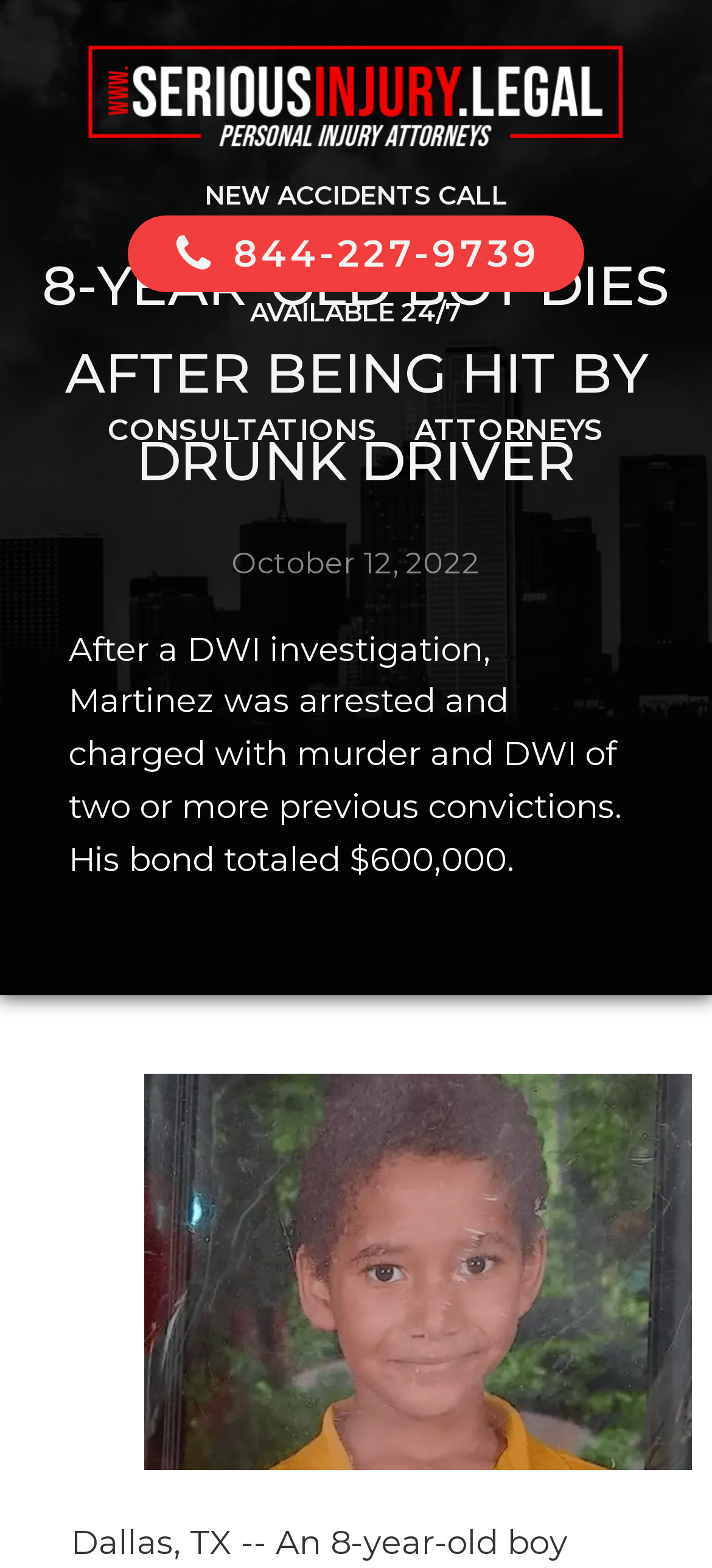Provide an in-depth caption for the webpage.

The webpage is about a news article reporting the tragic death of an 8-year-old boy who was hit by a drunk driver. At the top left of the page, there is a website logo, which is an image with a link to the SeriousInjury.Legal website. Next to the logo, there is a phone number "844-227-9739" with a phone icon, indicating that the service is available 24/7.

Below the logo and phone number, there are three links: "CONSULTATIONS", "ATTORNEYS", and the title of the news article "8-YEAR-OLD BOY DIES AFTER BEING HIT BY DRUNK DRIVER". The title is a heading that spans almost the entire width of the page.

Under the title, there is a date "October 12, 2022" and a paragraph of text that summarizes the news article. The text describes the arrest and charges of the drunk driver, Martinez, who was involved in the accident.

At the bottom of the page, there is an image of the 8-year-old boy, Kaden Rainwater, who was the victim of the accident. The image is positioned below the text, taking up about half of the page's width.